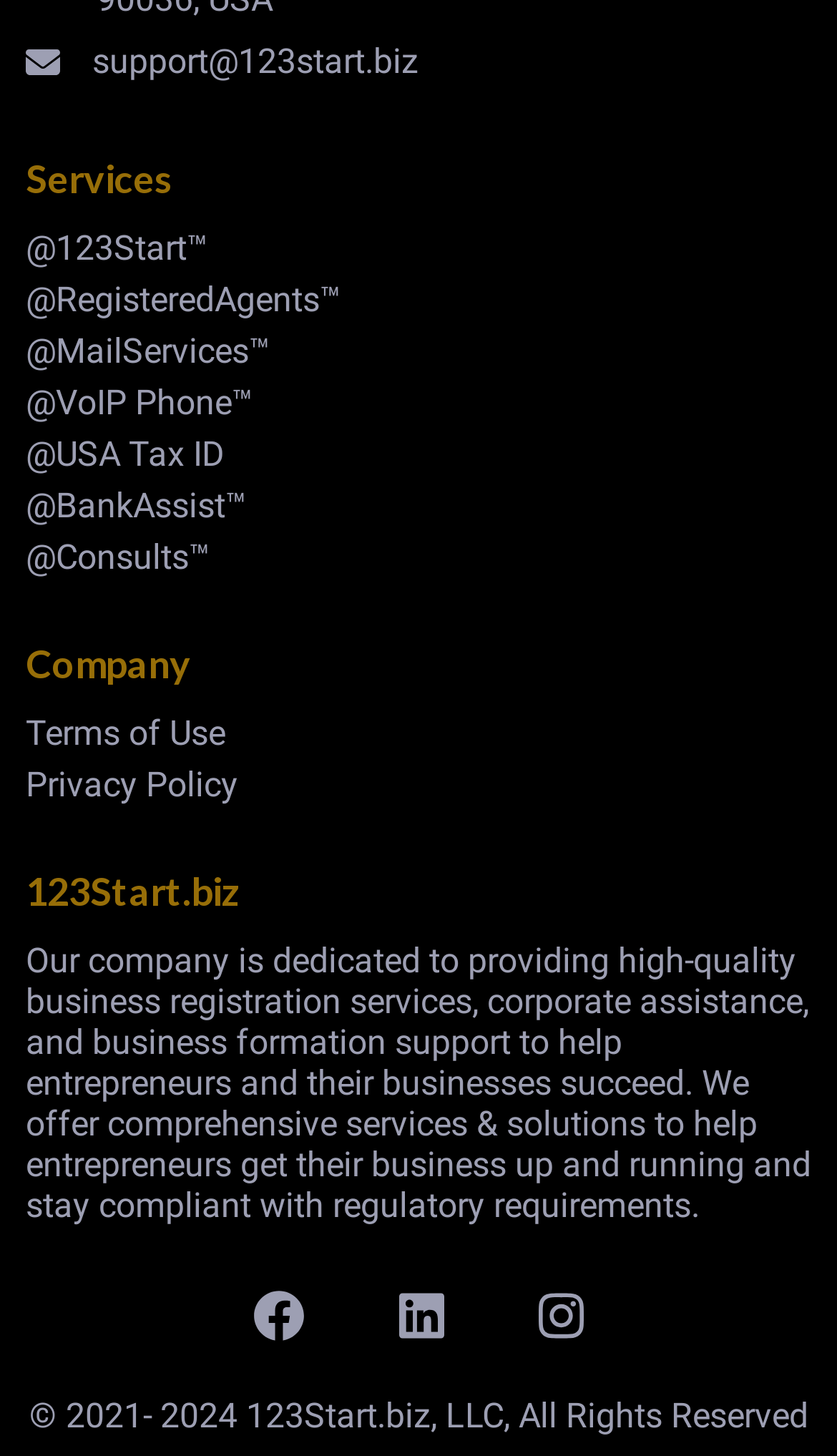What services does the company provide?
Based on the image, provide your answer in one word or phrase.

Business registration services